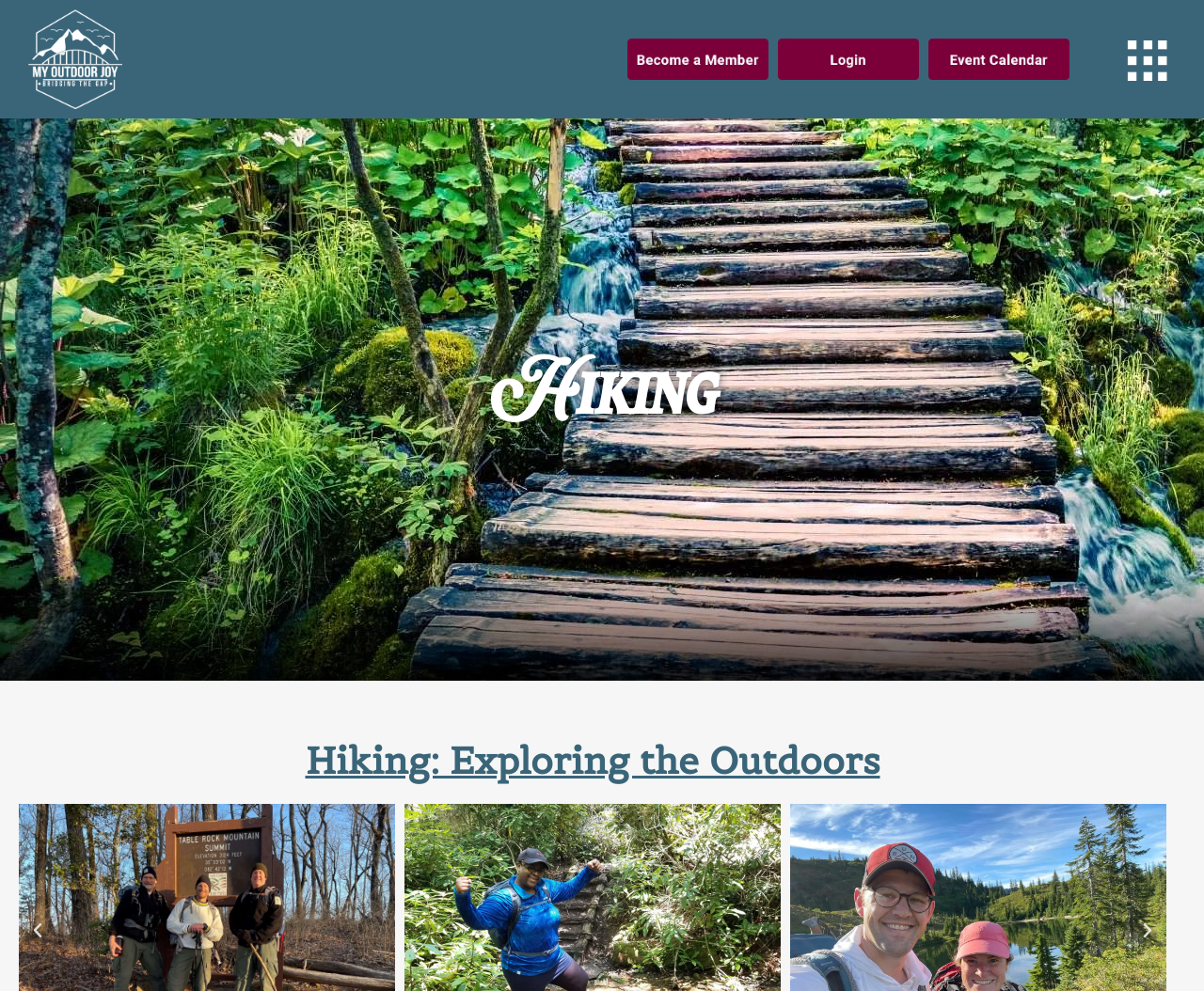Give an extensive and precise description of the webpage.

The webpage is about hiking and outdoor activities, with a focus on transforming users into independent hikers. At the top left corner, there is a logo of "MyOutdoorJoy" in white, which is a clickable link. Below the logo, there are four horizontal navigation links, spaced evenly apart, that allow users to navigate through the website.

The main content area is divided into two sections. On the left side, there is a large heading that reads "Hiking" in bold font, followed by a subheading "Hiking: Exploring the Outdoors" in a smaller font. Below these headings, there are two buttons, "Previous slide" and "Next slide", which suggest that the content is presented in a slideshow format.

On the right side, there is a newsletter sign-up section. It starts with a heading "Adult Recess Newsletter and Monthly Happenings" in a smaller font. Below the heading, there is a label "Email" followed by a text input field where users can enter their email address. Below the input field, there is a button "NEWSLETTER SIGN-UP" that allows users to submit their email address.

At the top right corner, there is a small image, which is also a clickable link. Additionally, there is a "Close this module" button located near the top right corner, which suggests that the newsletter sign-up section can be closed or minimized.

Overall, the webpage has a clean and simple layout, with a focus on promoting hiking and outdoor activities, as well as encouraging users to sign up for a newsletter.